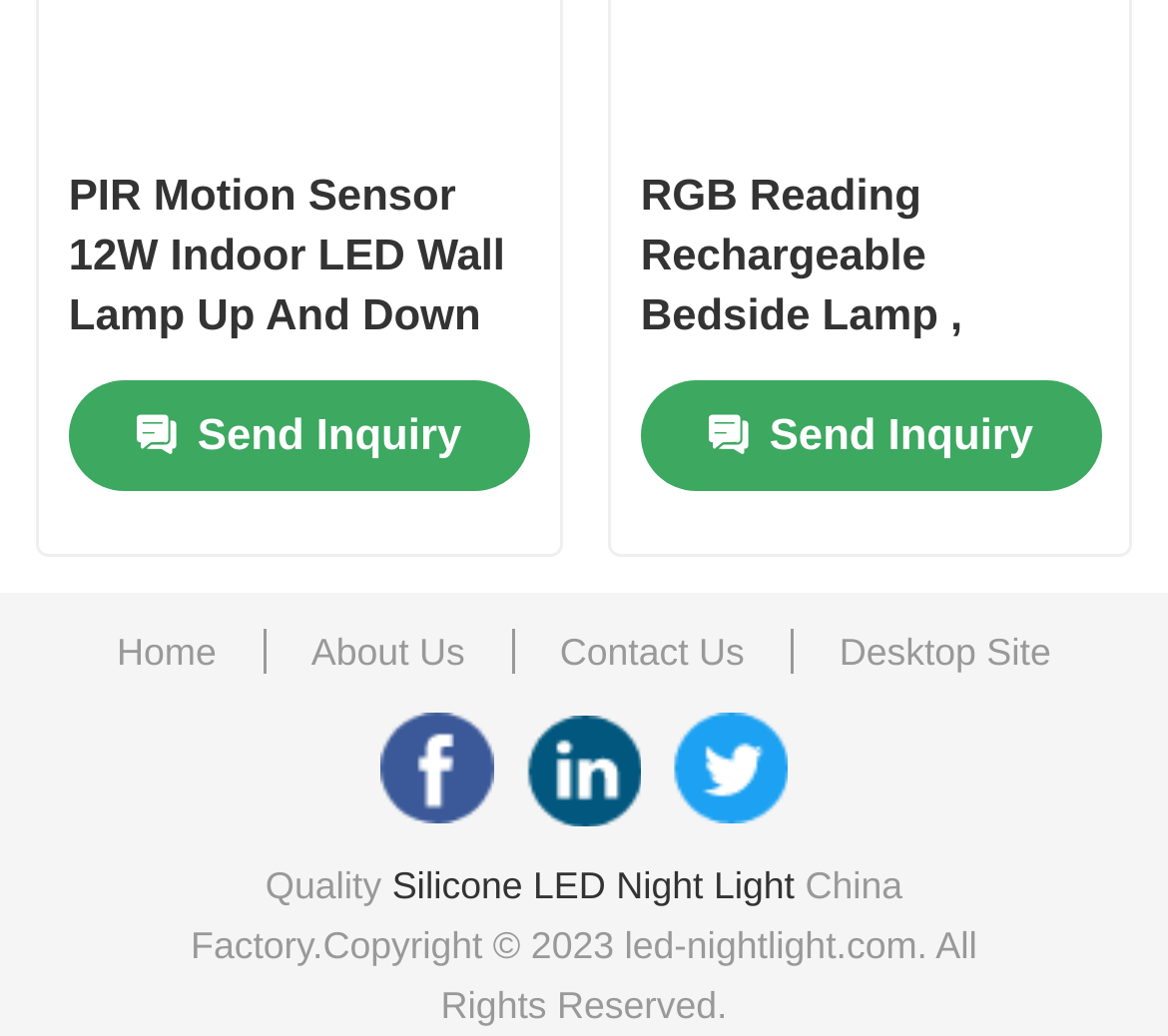Find and specify the bounding box coordinates that correspond to the clickable region for the instruction: "Call the phone number".

None